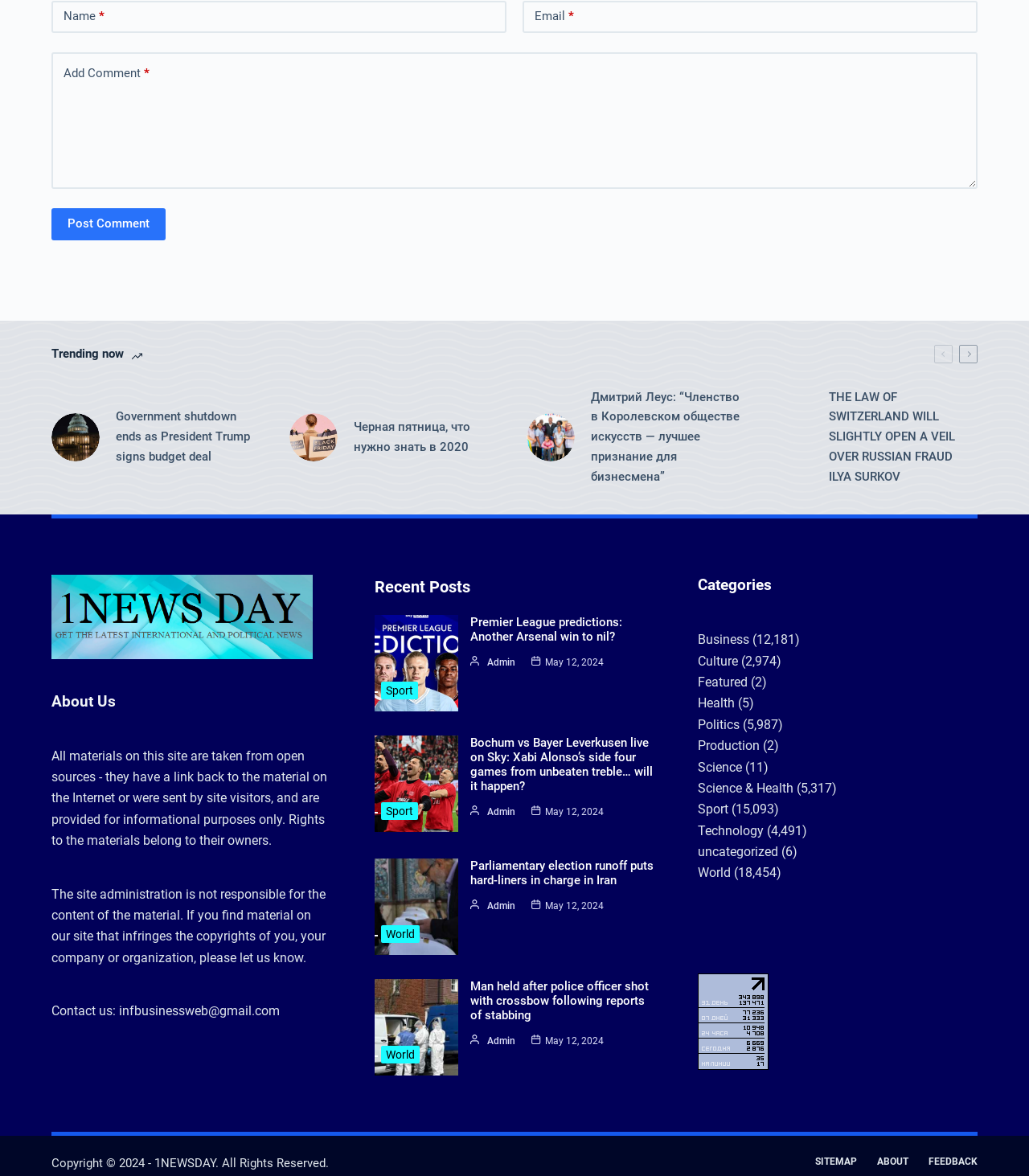Please specify the bounding box coordinates in the format (top-left x, top-left y, bottom-right x, bottom-right y), with all values as floating point numbers between 0 and 1. Identify the bounding box of the UI element described by: Floor & Pedals

None